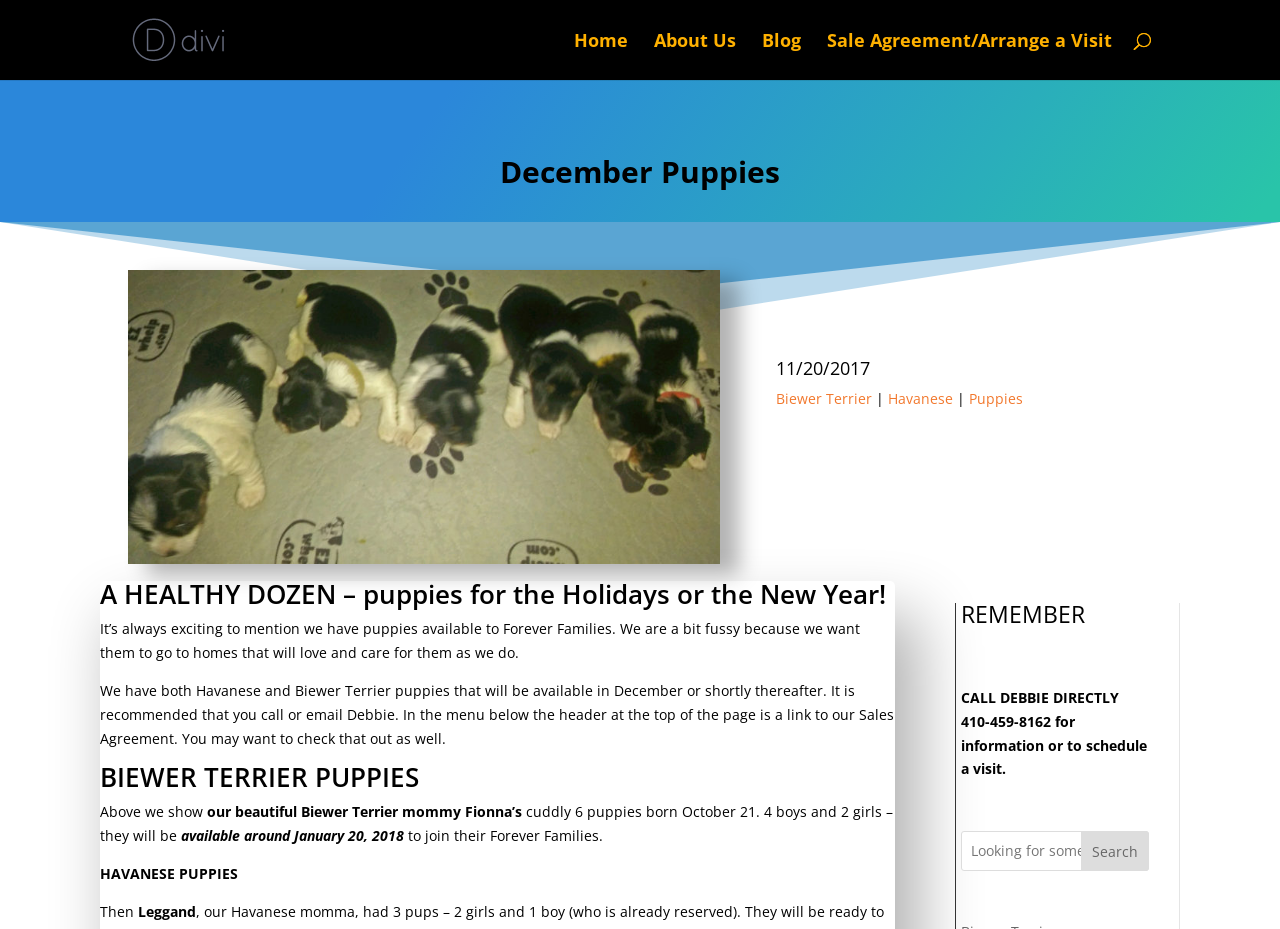Identify the bounding box coordinates for the UI element described as follows: Simple Daily Makeup for Beginners. Use the format (top-left x, top-left y, bottom-right x, bottom-right y) and ensure all values are floating point numbers between 0 and 1.

None